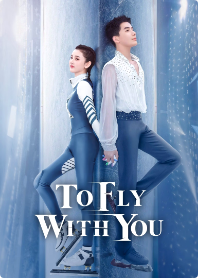Generate a comprehensive caption that describes the image.

The image features the promotional artwork for the show "To Fly With You." In the scene, two stylized figures, a male and a female, stand side by side, exuding a sense of elegance and determination. The male figure, dressed in a sparkling white shirt and fitted pants, has a confident stance, while the female figure, clad in a sleek, blue outfit with intricate designs, reflects a blend of strength and grace. They grip hands, symbolizing connection and partnership. The background is vibrant and futuristic, enhancing the themes of ambition and aspiration, while the title "To Fly With You" is prominently displayed at the bottom, emphasizing the show's romantic and adventurous narrative. This visually striking image captures the essence of love and teamwork amidst a dynamic setting.